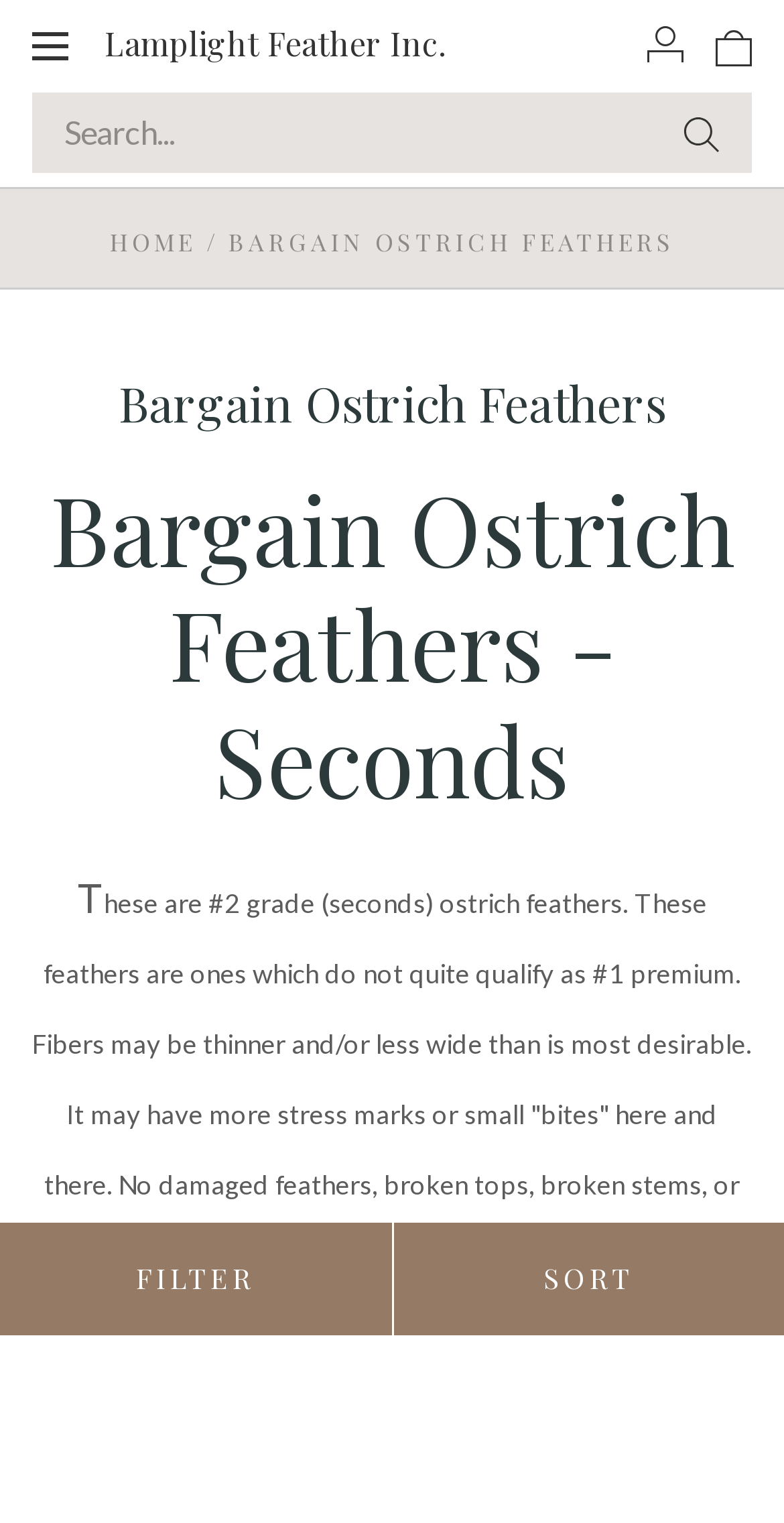Pinpoint the bounding box coordinates of the element to be clicked to execute the instruction: "Sort products".

[0.501, 0.803, 1.0, 0.877]